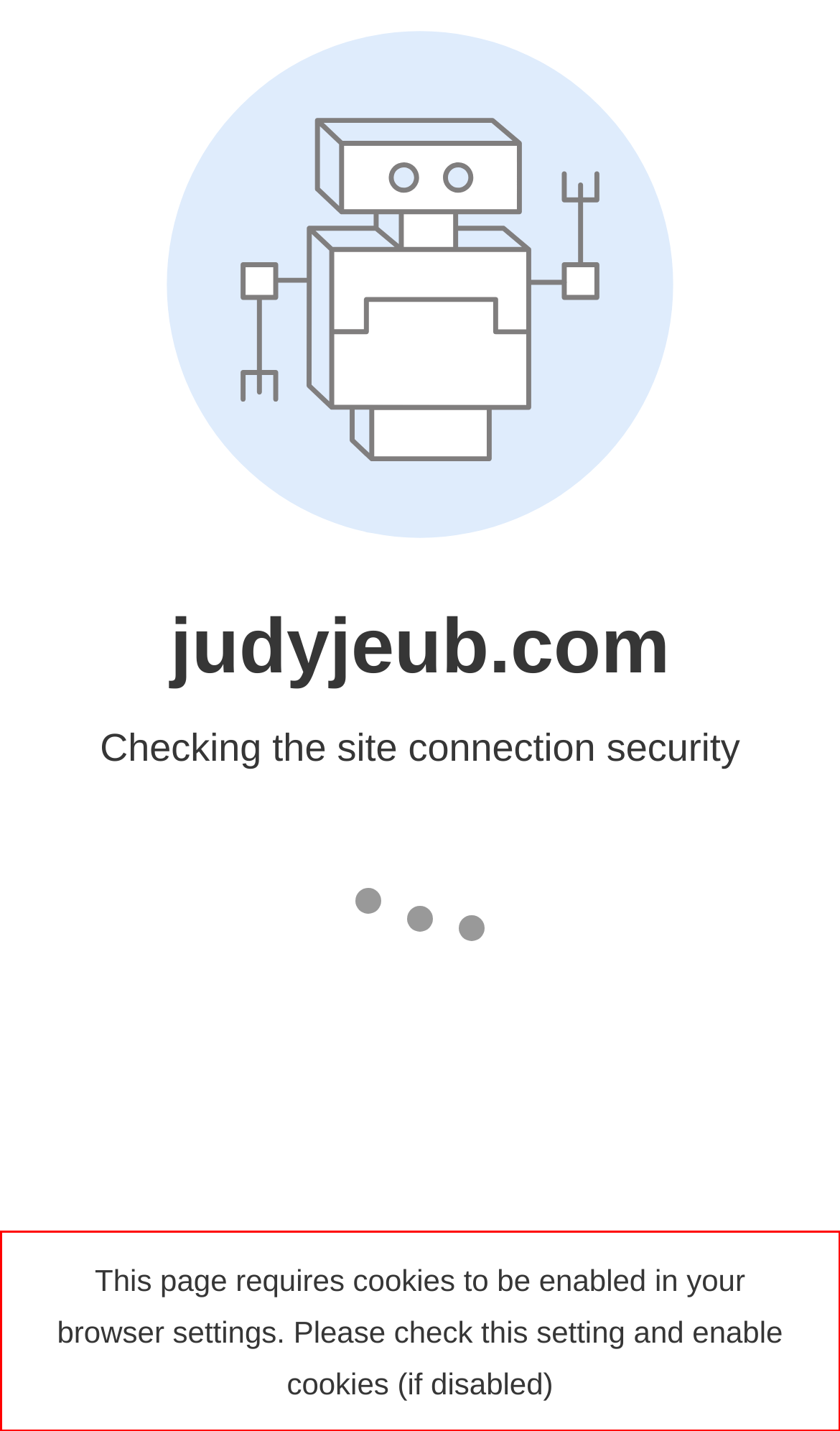Observe the screenshot of the webpage, locate the red bounding box, and extract the text content within it.

This page requires cookies to be enabled in your browser settings. Please check this setting and enable cookies (if disabled)